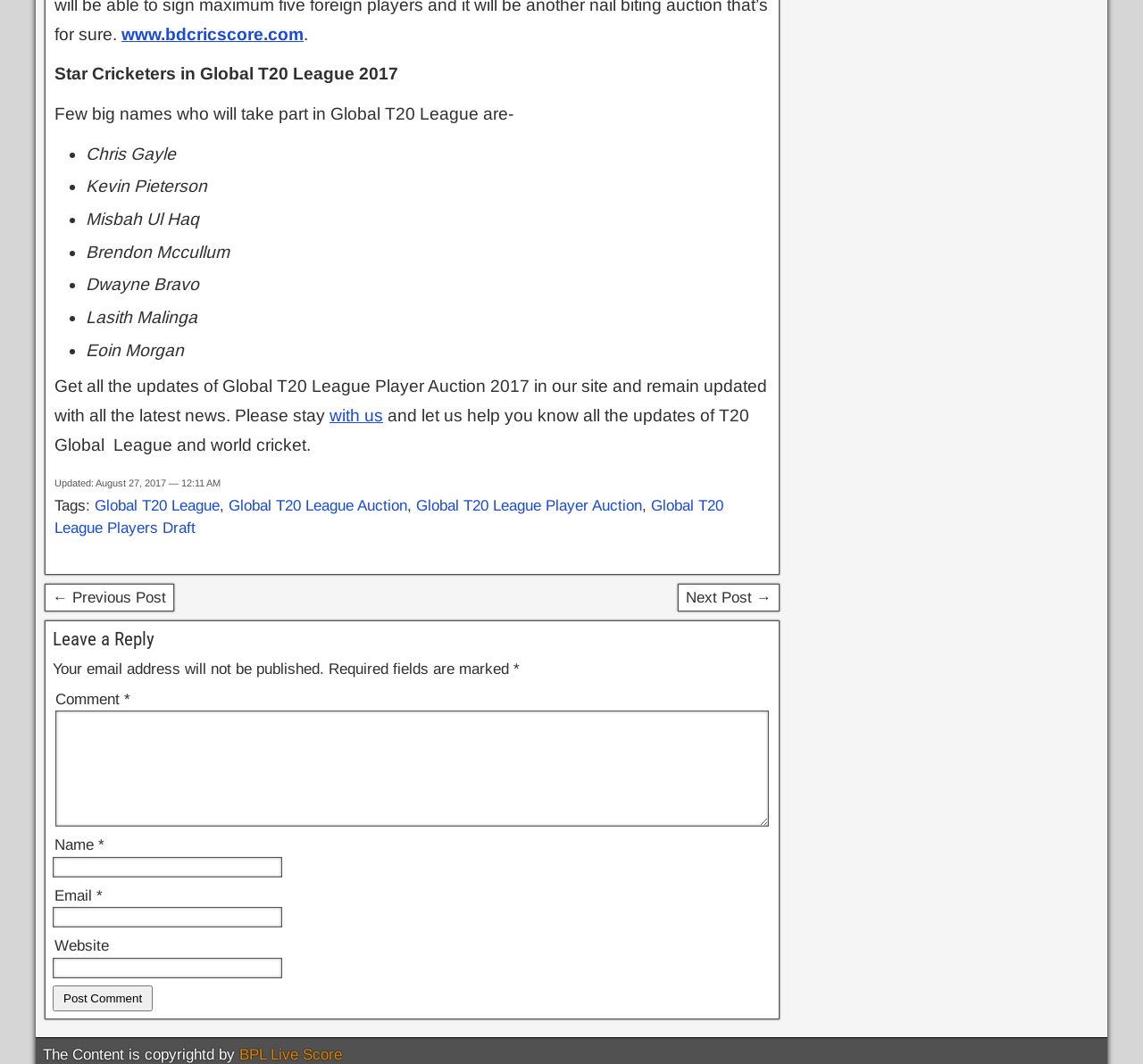What is the date mentioned in the footer section?
Based on the visual content, answer with a single word or a brief phrase.

August 27, 2017